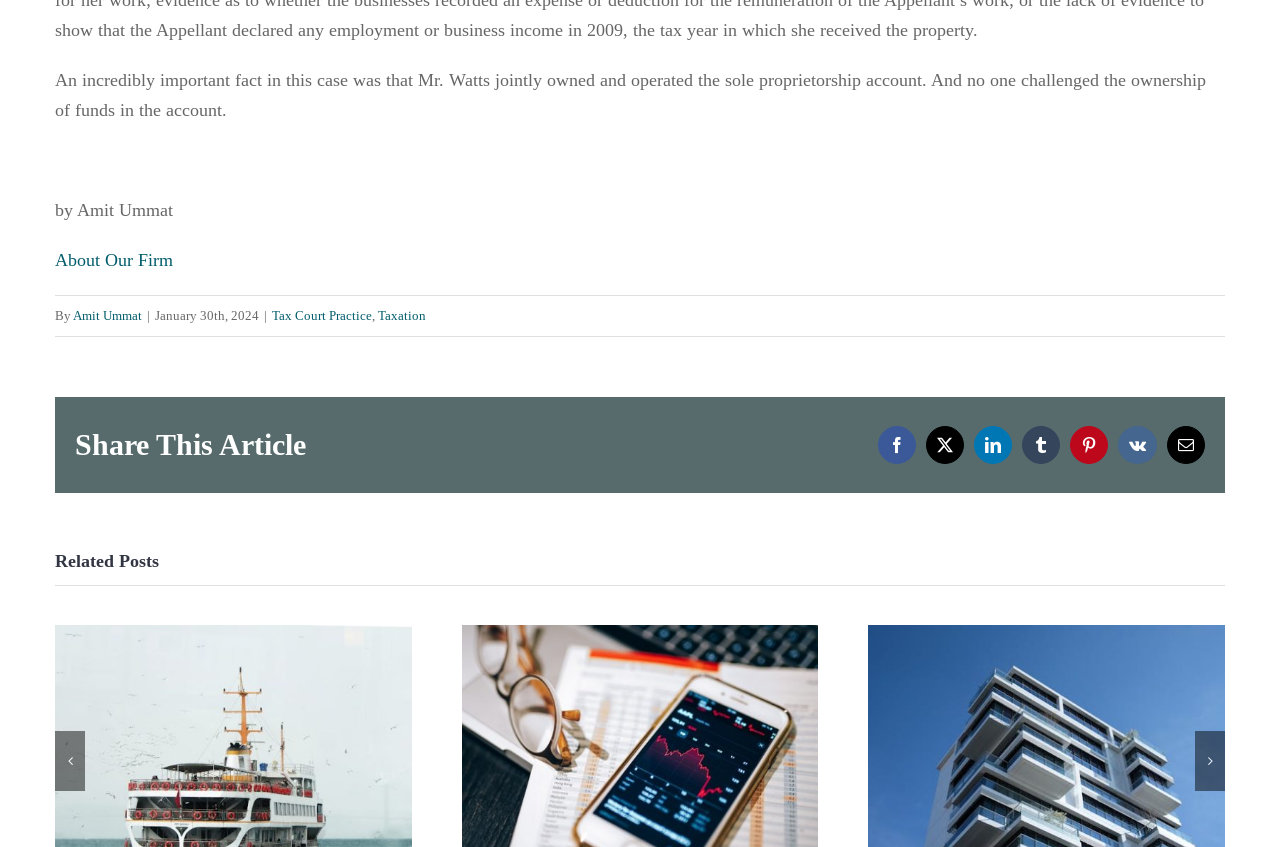Provide the bounding box coordinates of the HTML element described as: "Tax Court Practice". The bounding box coordinates should be four float numbers between 0 and 1, i.e., [left, top, right, bottom].

[0.212, 0.363, 0.291, 0.381]